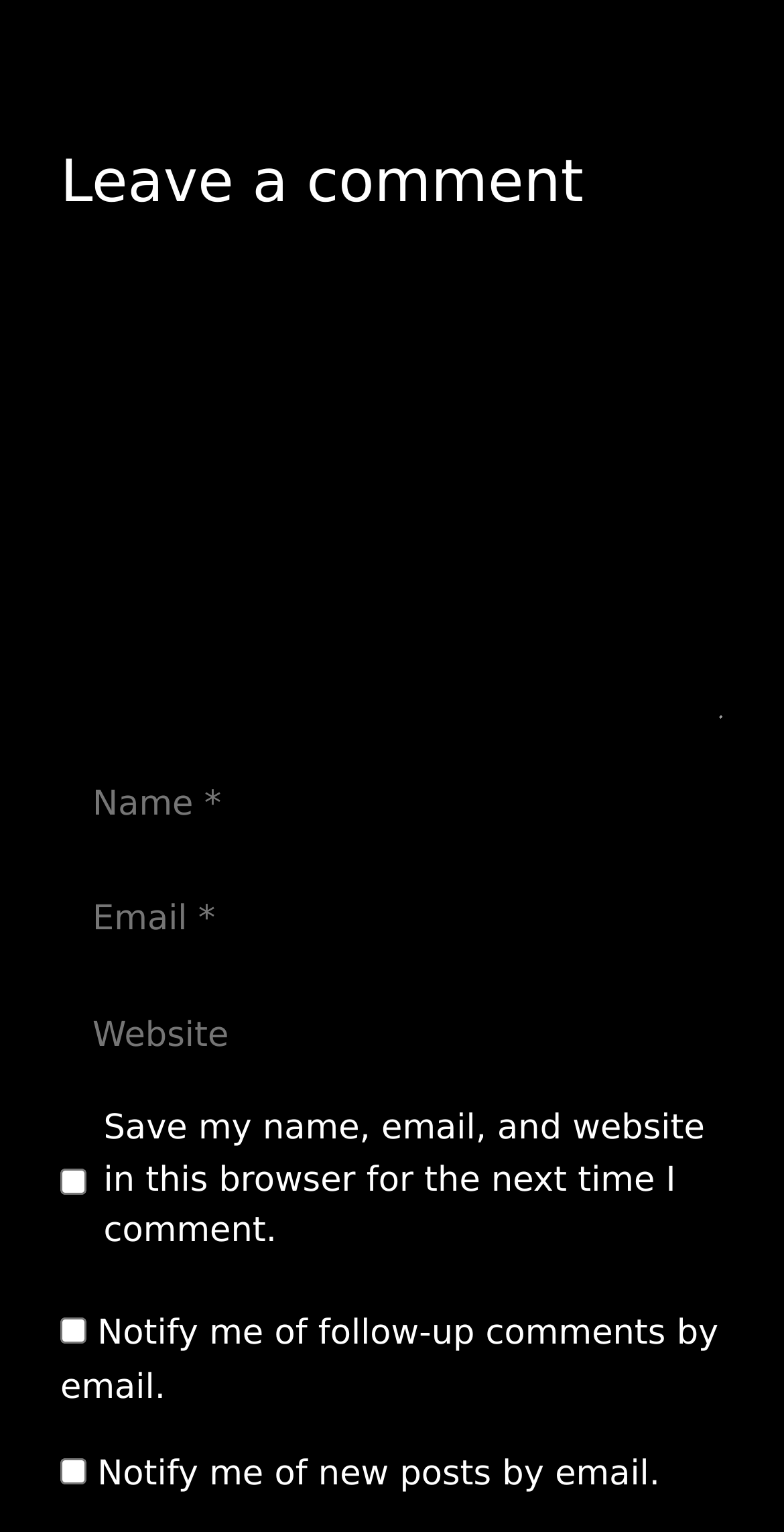How many checkboxes are there for notification options?
Using the image as a reference, answer the question in detail.

There are three checkboxes below the fields for user information, each corresponding to a different notification option: 'Notify me of follow-up comments by email.', 'Notify me of new posts by email.', and 'Save my name, email, and website in this browser for the next time I comment.'.